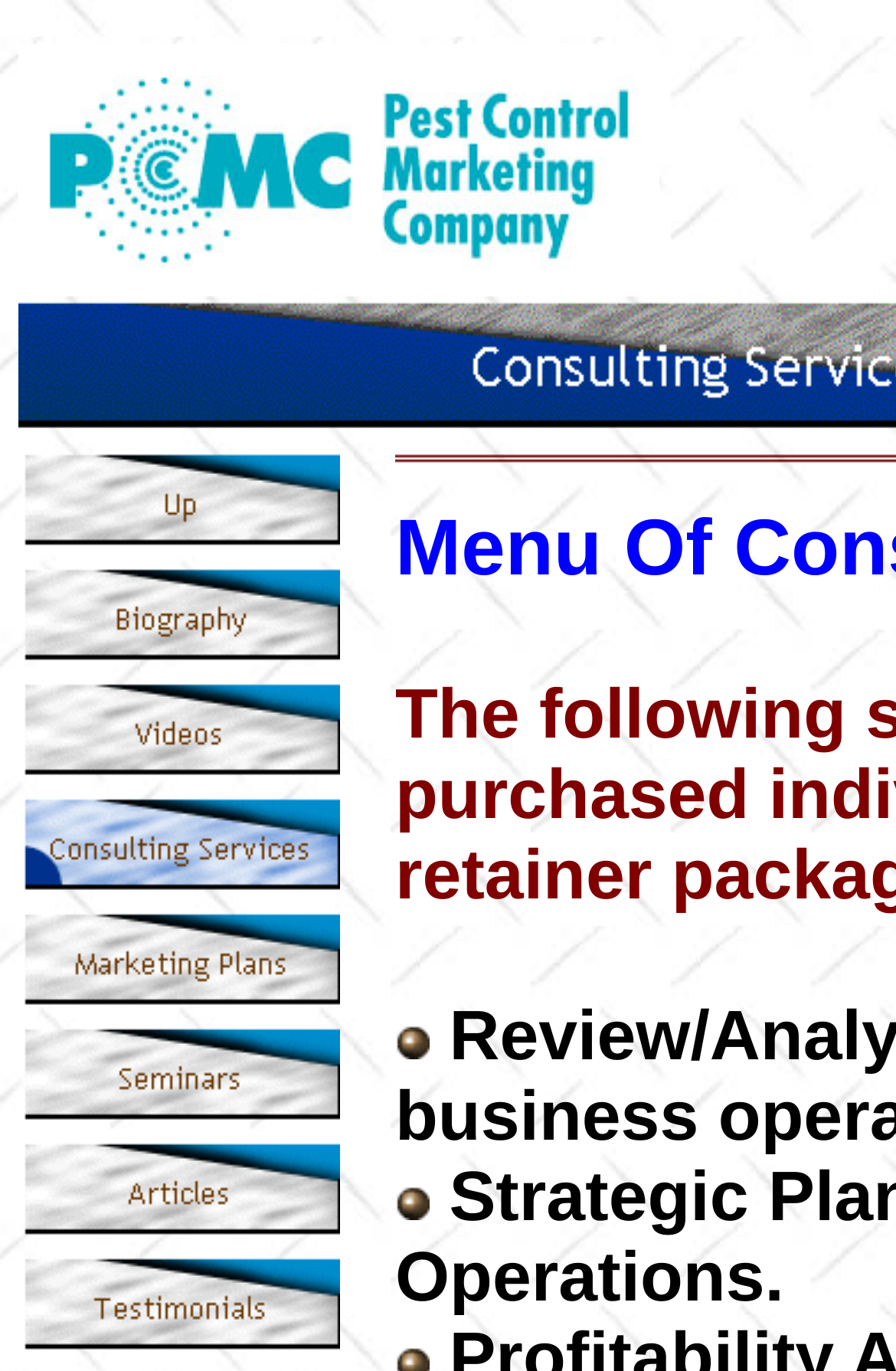Provide a one-word or one-phrase answer to the question:
How many images are there on the webpage?

9